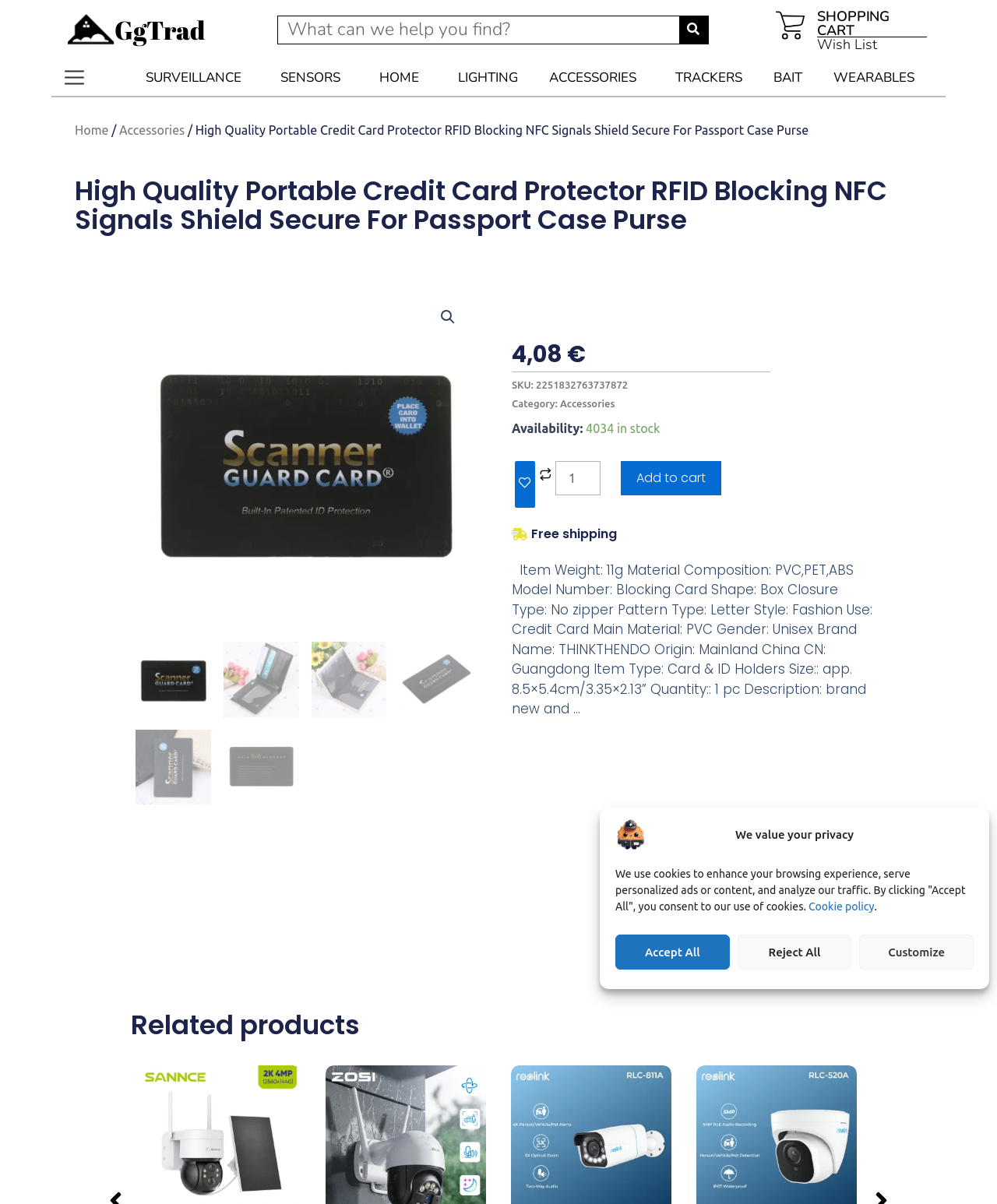Provide a thorough description of the webpage you see.

This webpage appears to be a product page for a credit card protector. At the top, there is a dialog box with a message about cookies and privacy, accompanied by three buttons: "Accept All", "Reject All", and "Customize". Below this, there is a navigation menu with links to various categories, including "SURVEILLANCE", "SENSORS", "HOME", "LIGHTING", "ACCESSORIES", "TRACKERS", "BAIT", and "WEARABLES".

To the right of the navigation menu, there is a search bar with a magnifying glass icon and a "Search" button. Above the search bar, there is a "SHOPPING CART" link and a "Wish List" link, accompanied by a small image.

In the main content area, there is a breadcrumb navigation trail showing the path from the home page to the current product page. Below this, there is a heading with the product title, "High Quality Portable Credit Card Protector RFID Blocking NFC Signals Shield Secure For Passport Case Purse".

The product information section displays the price, "4,08 €", and the SKU number, "2251832763737872". There are also links to the product category, "Accessories", and a message indicating that the product is in stock, with 4034 items available.

Below the product information, there is a section with details about the product, including its weight, material composition, model number, shape, closure type, pattern type, and style. There is also a link to a product description and a "Free shipping" message.

To the right of the product details, there is an "Add to cart" button and a quantity selector. Above this, there are several images of the product, and below it, there is a section with related products.

At the bottom of the page, there are several more images, which appear to be additional product images or possibly customer reviews.